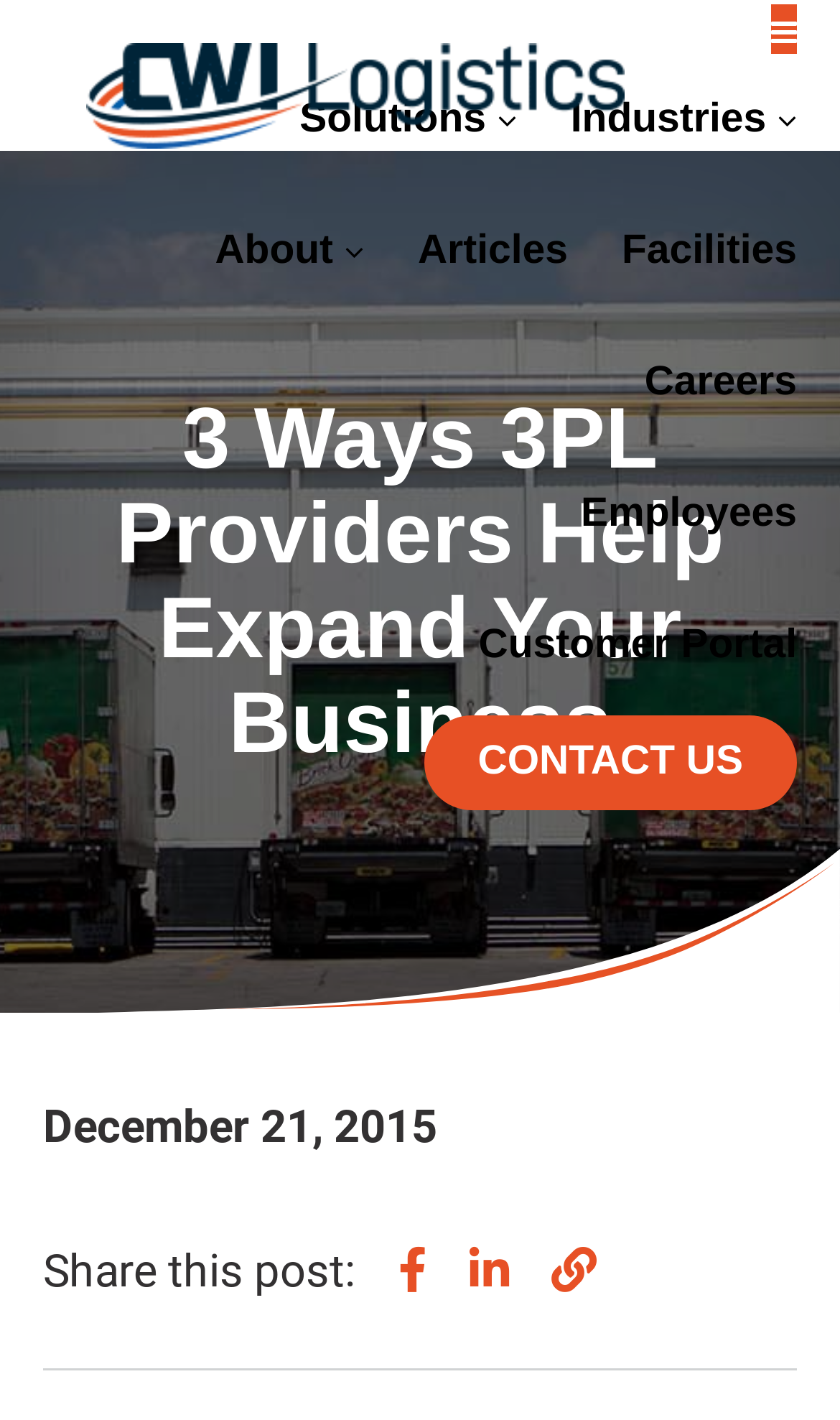Find the bounding box coordinates of the clickable area that will achieve the following instruction: "Go to Solutions page".

[0.357, 0.057, 0.615, 0.119]